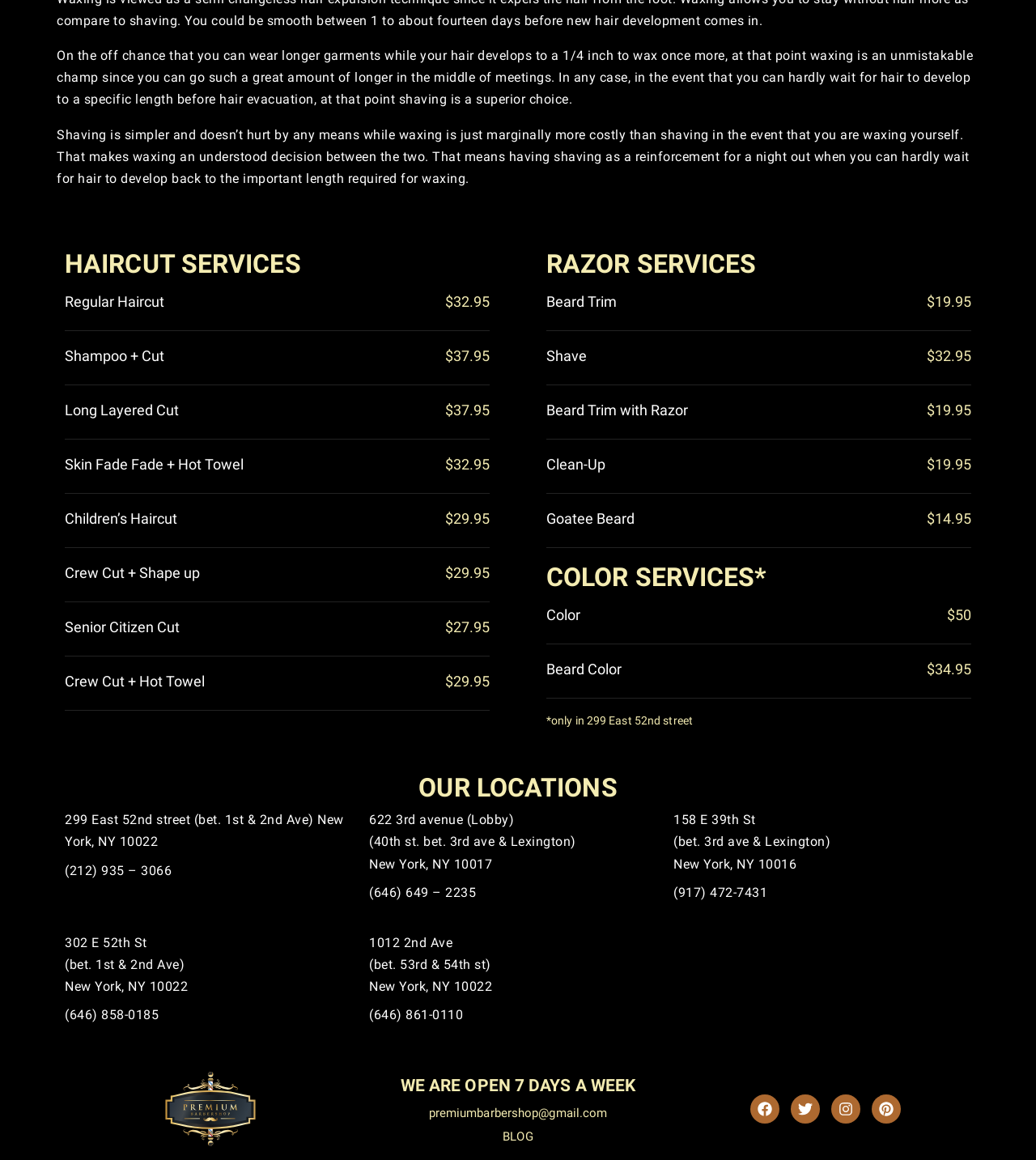Extract the bounding box of the UI element described as: "Pinterest".

[0.841, 0.944, 0.869, 0.969]